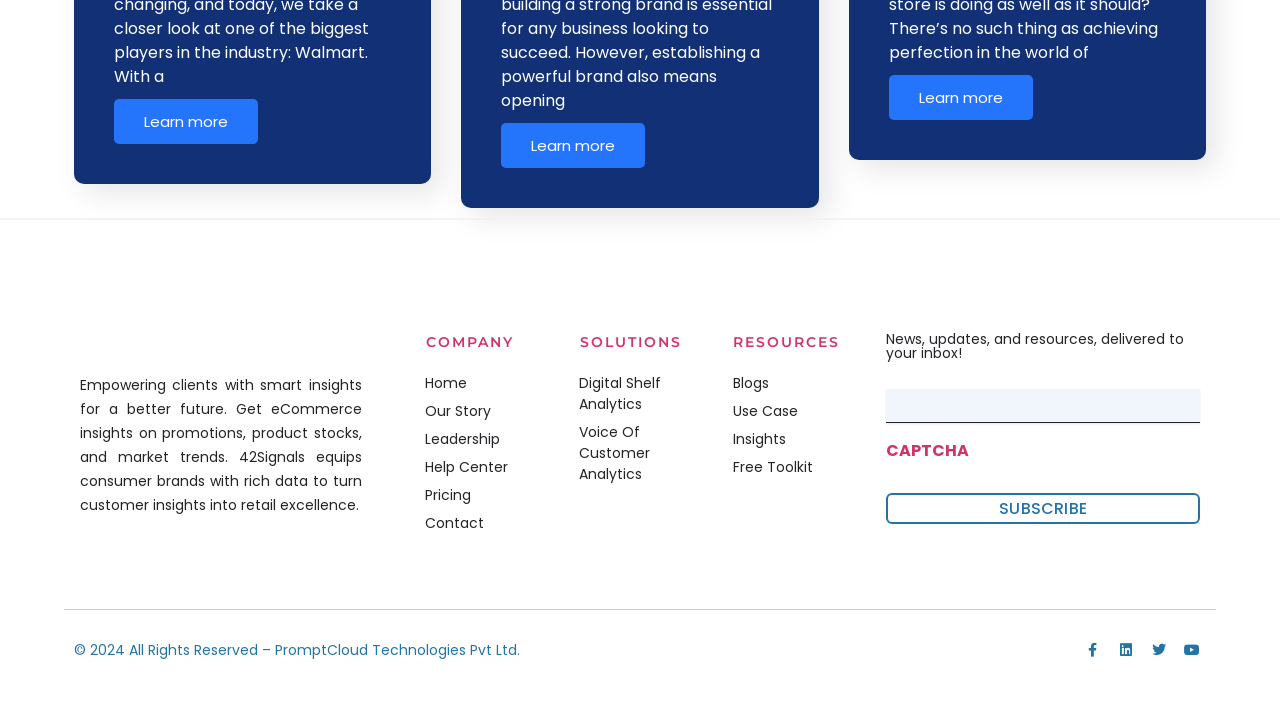Provide the bounding box coordinates of the area you need to click to execute the following instruction: "Visit the Home page".

[0.323, 0.516, 0.428, 0.545]